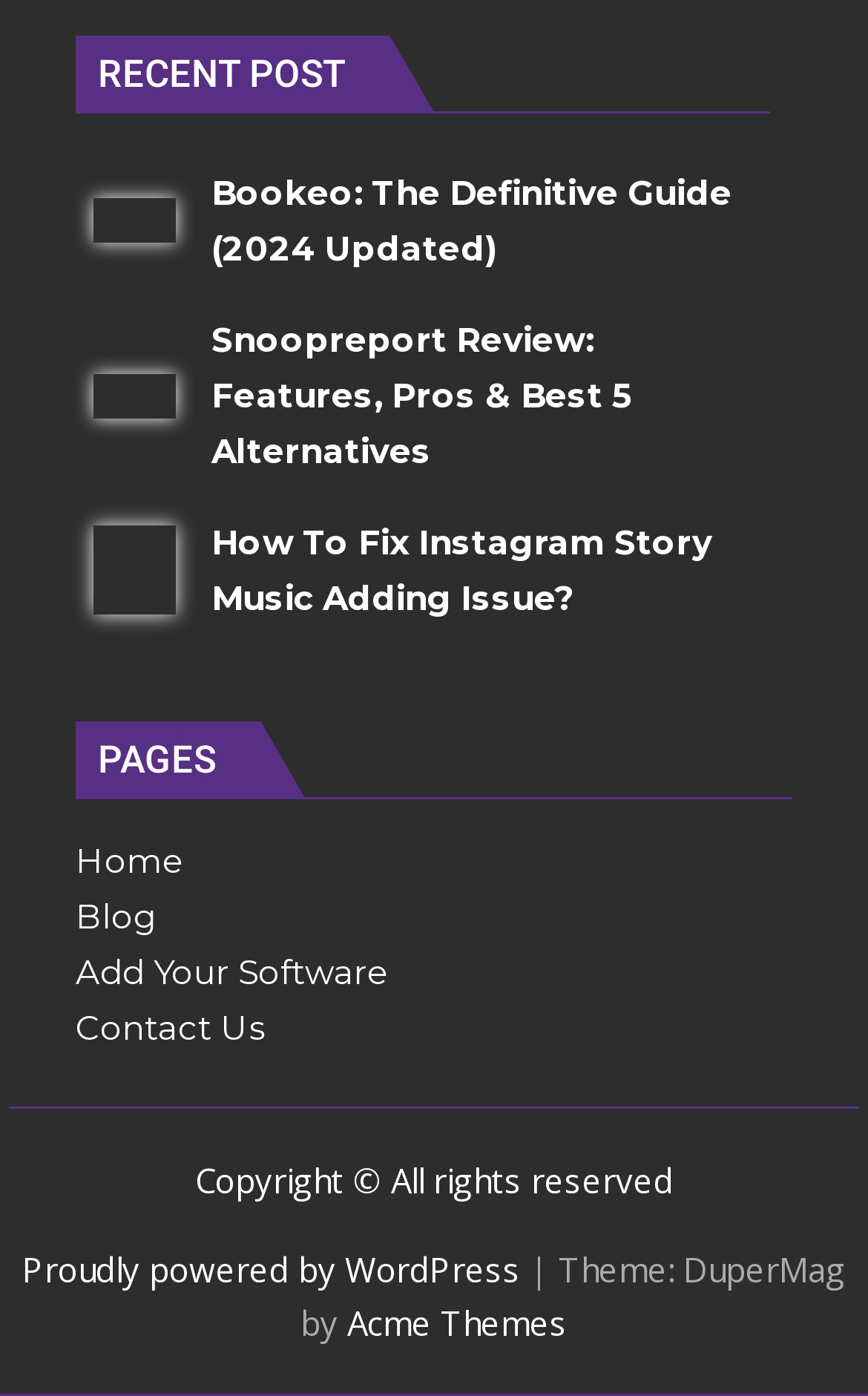Please find the bounding box coordinates of the section that needs to be clicked to achieve this instruction: "Read the article 'Bookeo: The Definitive Guide (2024 Updated)'".

[0.244, 0.123, 0.844, 0.193]